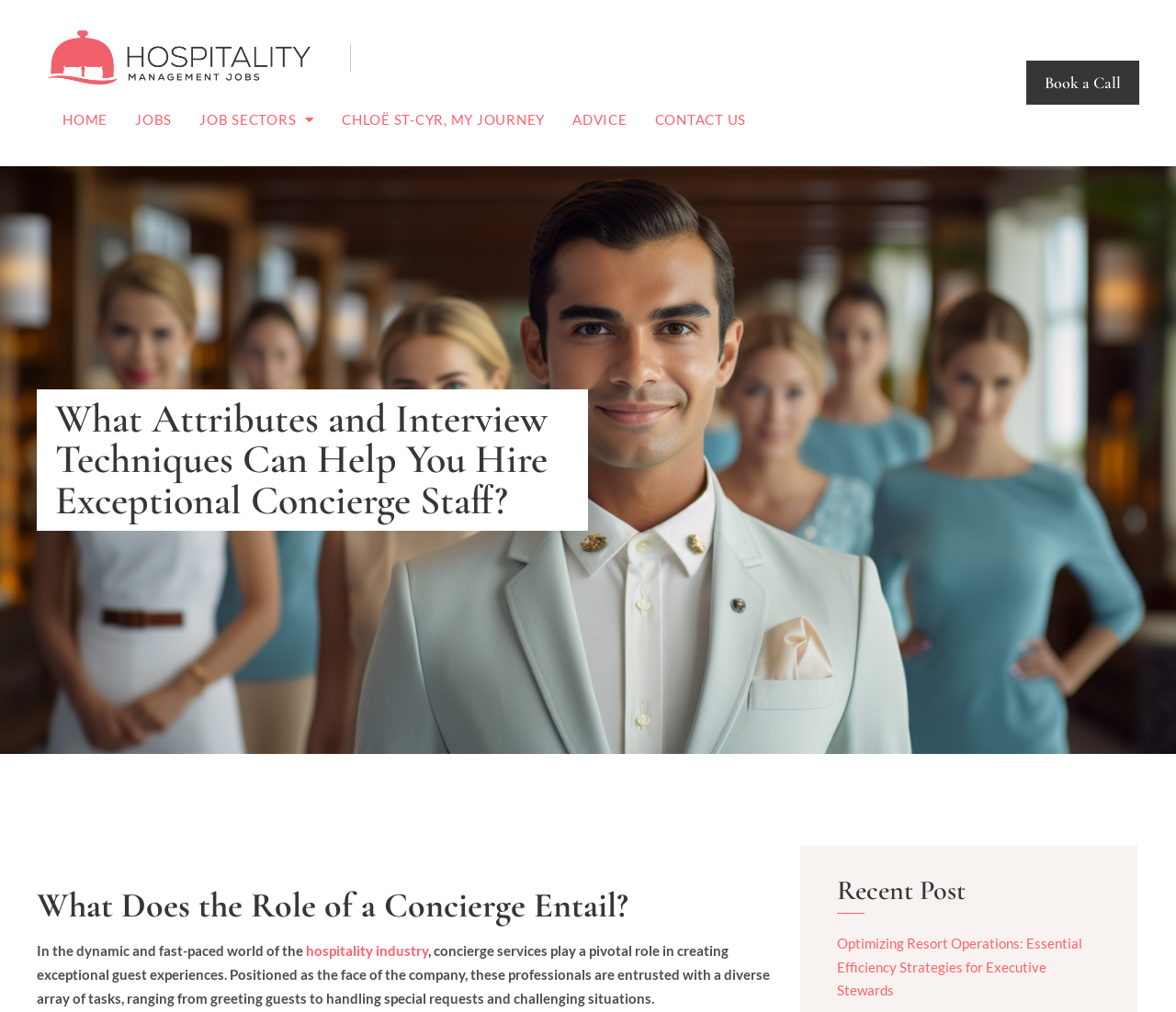Please answer the following question using a single word or phrase: How many links are in the top navigation menu?

5